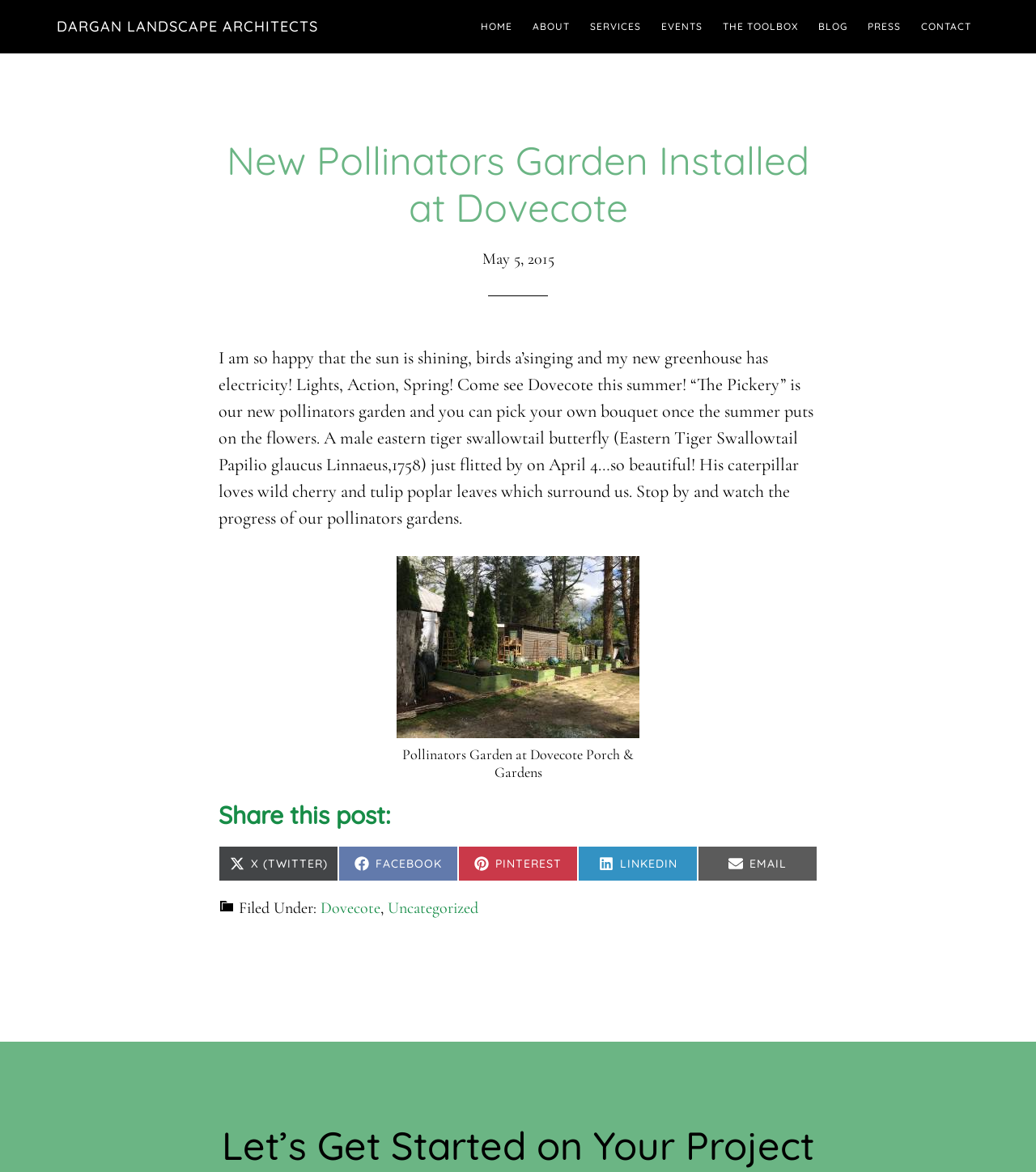Can you find the bounding box coordinates of the area I should click to execute the following instruction: "View the image of the pollinators garden"?

[0.383, 0.475, 0.617, 0.63]